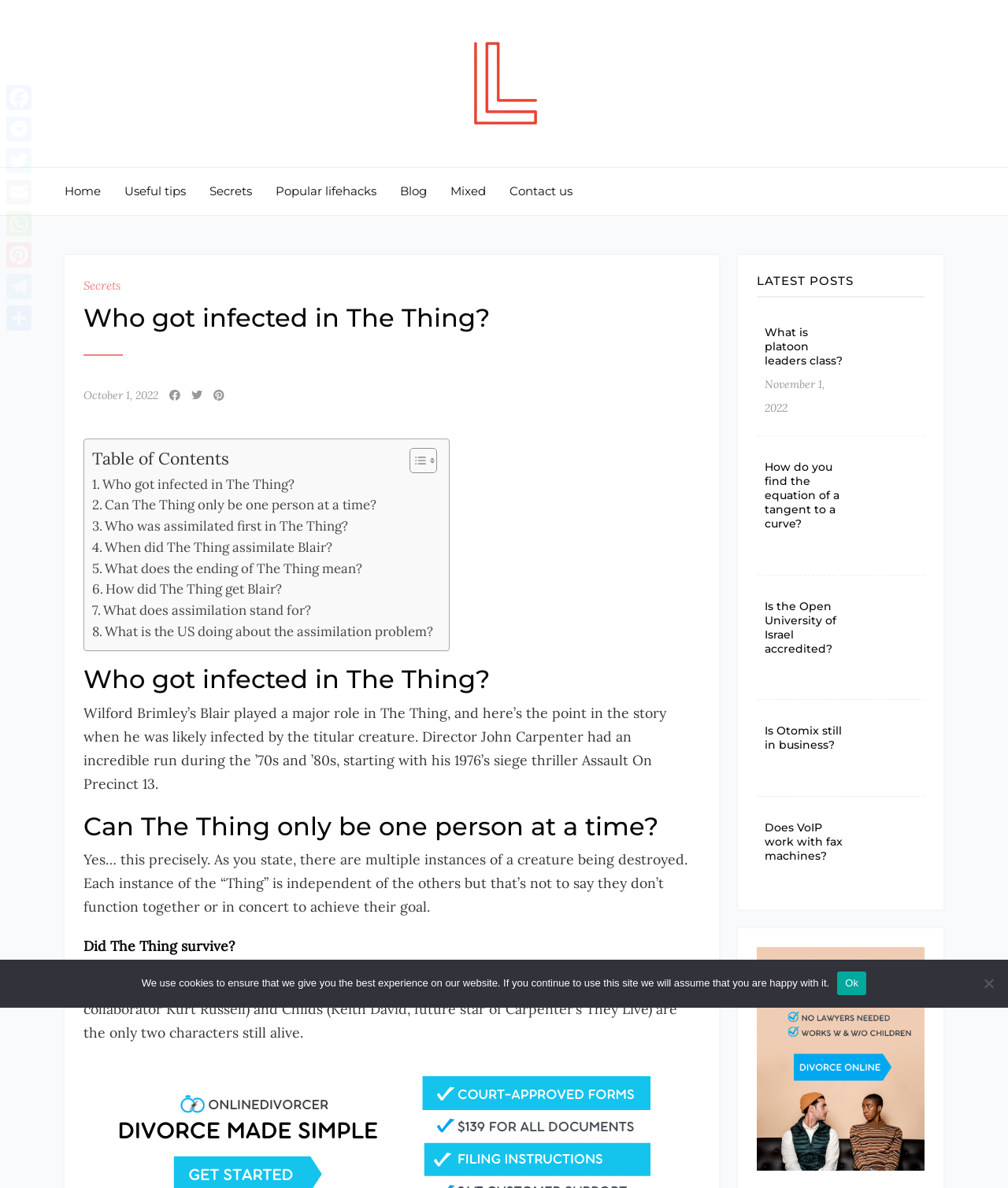Locate the bounding box coordinates of the element that should be clicked to execute the following instruction: "Click on the 'Table of Content' link".

[0.395, 0.376, 0.43, 0.399]